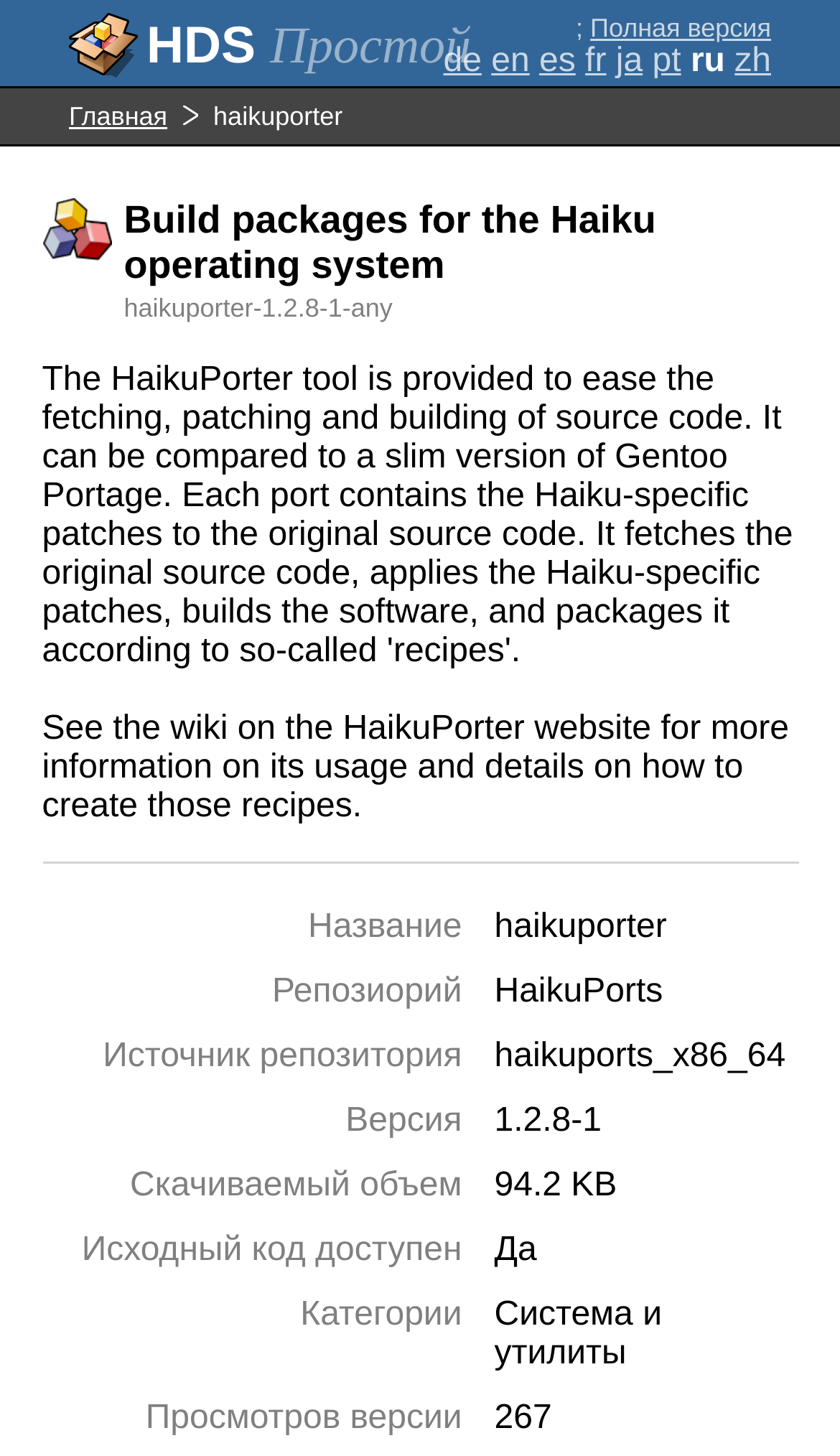Extract the bounding box coordinates of the UI element described: "Полная версия". Provide the coordinates in the format [left, top, right, bottom] with values ranging from 0 to 1.

[0.703, 0.009, 0.918, 0.03]